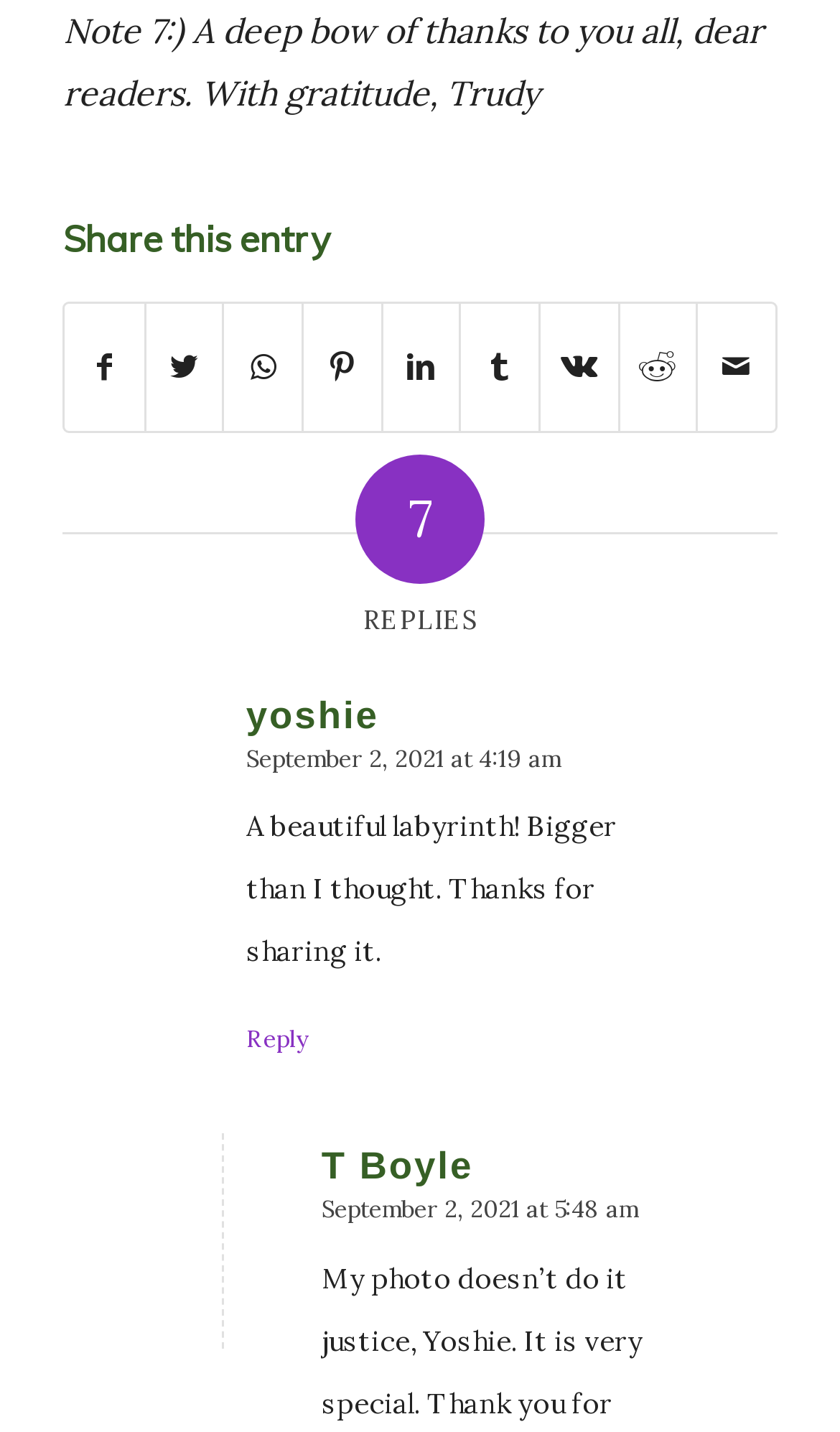Please provide the bounding box coordinates for the element that needs to be clicked to perform the following instruction: "Reply to yoshie". The coordinates should be given as four float numbers between 0 and 1, i.e., [left, top, right, bottom].

[0.293, 0.715, 0.367, 0.736]